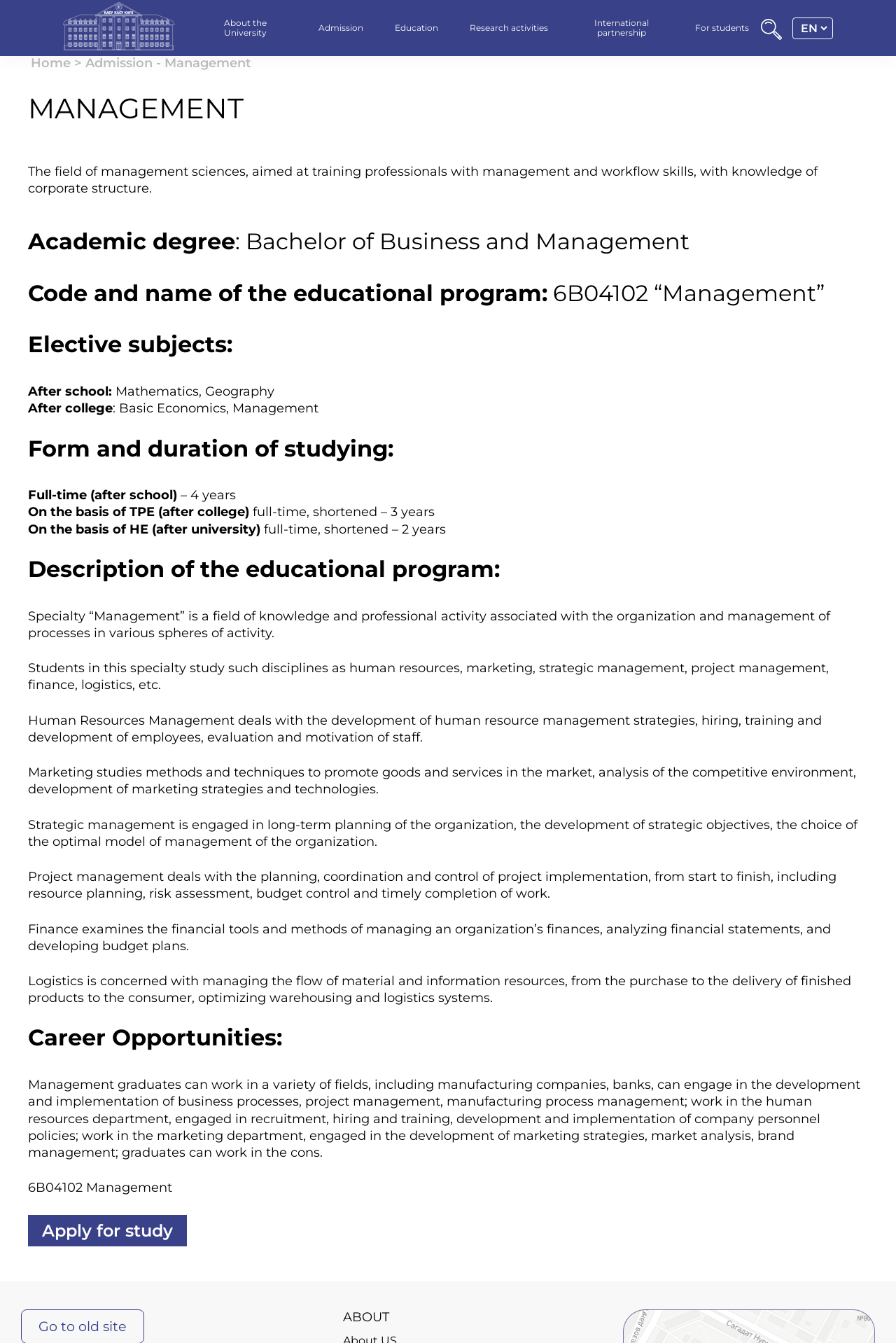How many departments are under 'Education'?
Using the visual information, reply with a single word or short phrase.

6